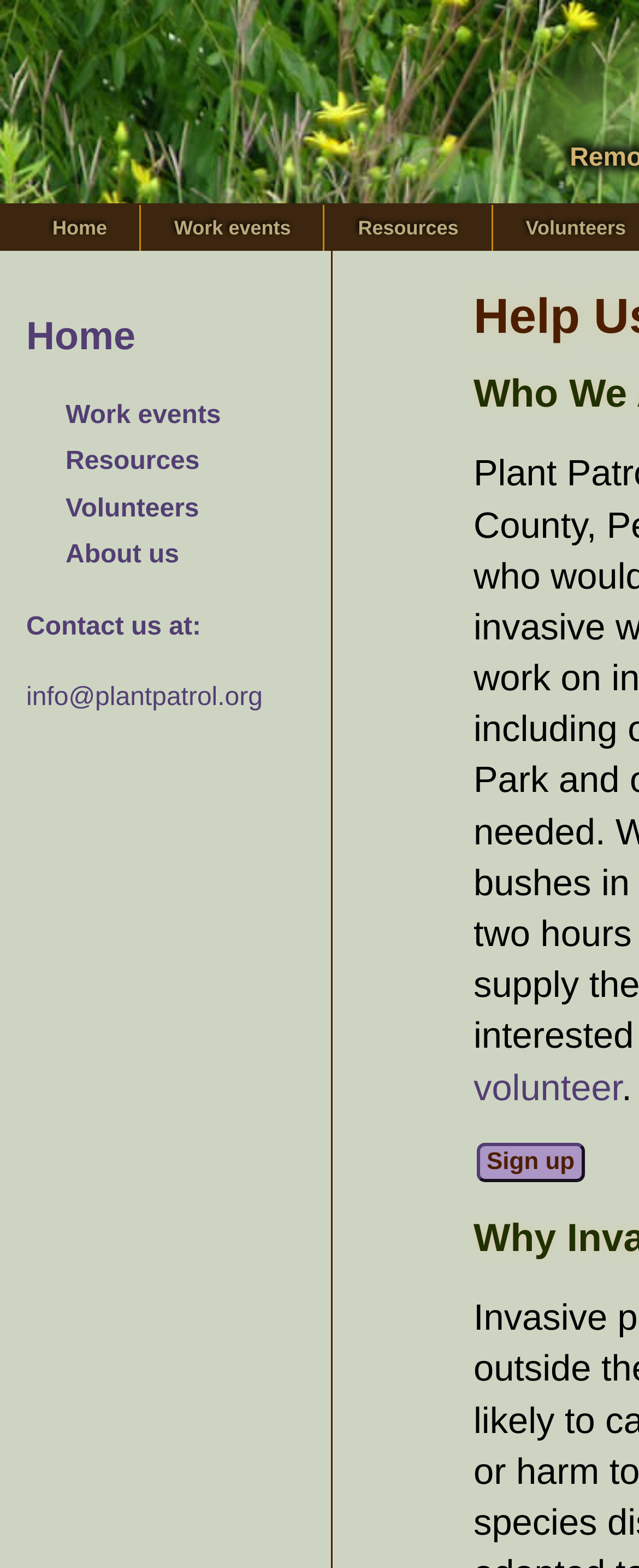Generate a thorough description of the webpage.

The webpage is about Plant Patrol, an organization focused on removing invasive species to enhance native habitats in Indiana County, Pennsylvania. 

At the top left of the page, there is a navigation menu with four links: "Home", "Work events", "Resources", and no other links are present in this section. 

Below the navigation menu, there is a large heading that reads "Home". 

To the right of the "Home" heading, there are four links: "Work events", "Resources", "Volunteers", and "About us". These links are positioned vertically, with "Work events" at the top and "About us" at the bottom.

Further down the page, there is another heading that reads "Contact us at:". Below this heading, there is a link to the organization's email address, "info@plantpatrol.org".

At the bottom right of the page, there is a "Sign up" button.